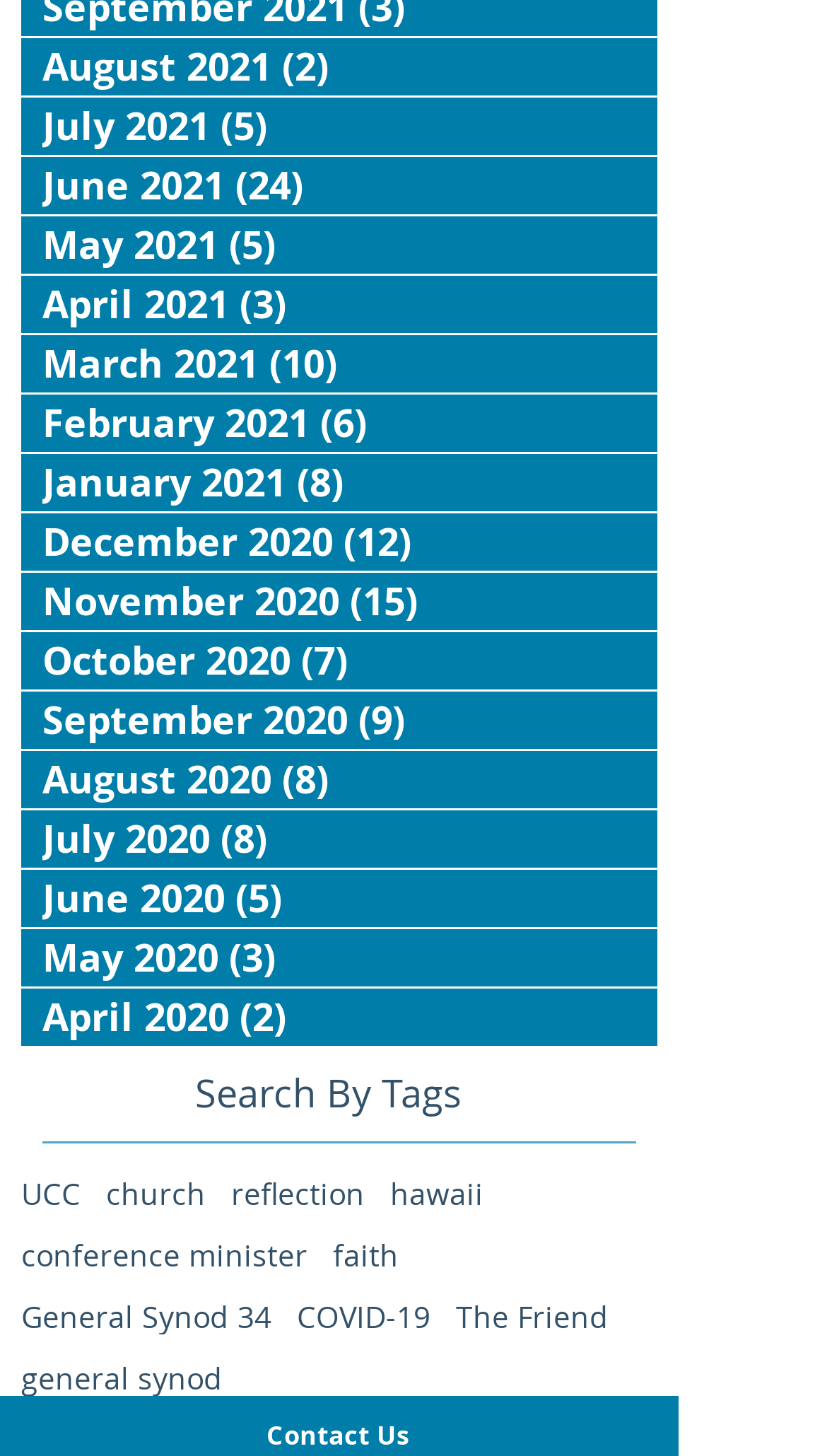Can you show the bounding box coordinates of the region to click on to complete the task described in the instruction: "Search by tags"?

[0.236, 0.733, 0.585, 0.769]